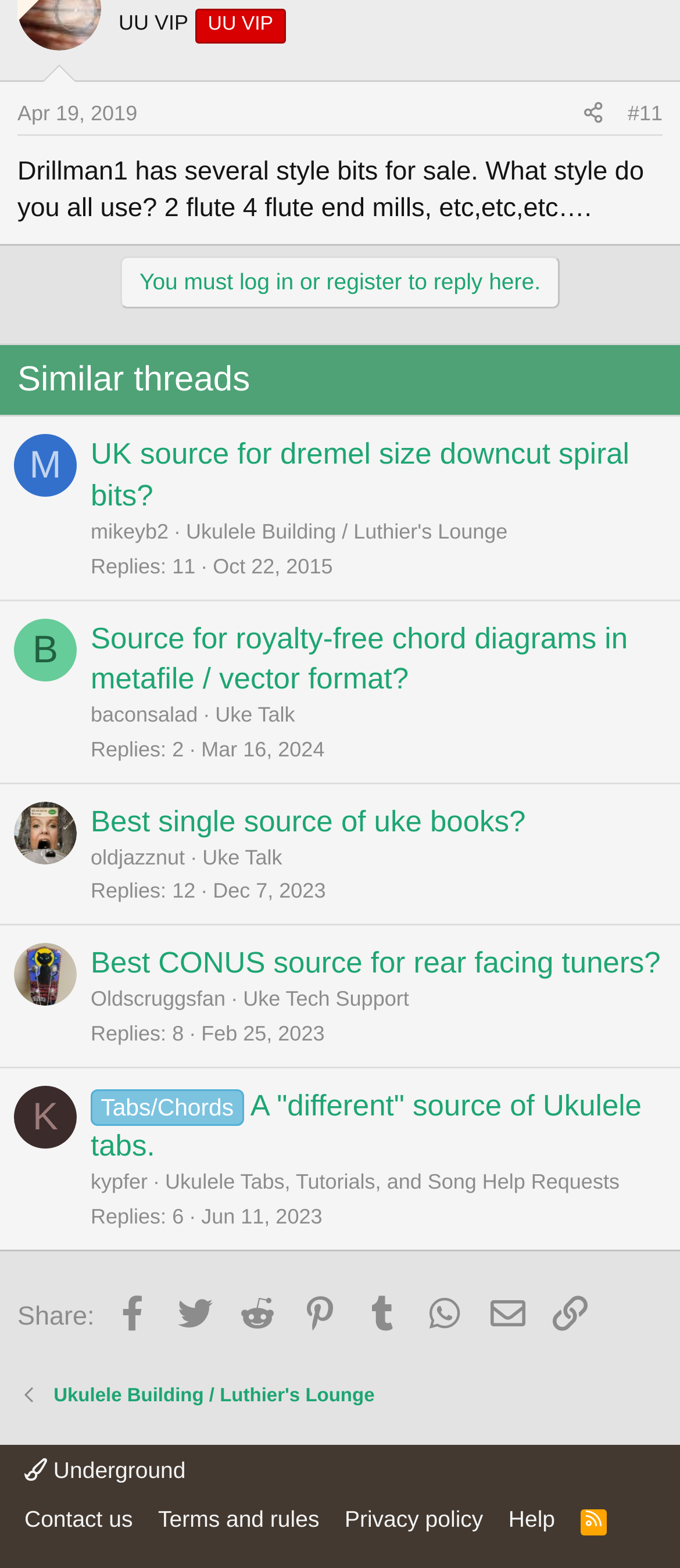Provide the bounding box coordinates of the area you need to click to execute the following instruction: "Go to the profile page of 'mikeyb2'".

[0.021, 0.277, 0.113, 0.317]